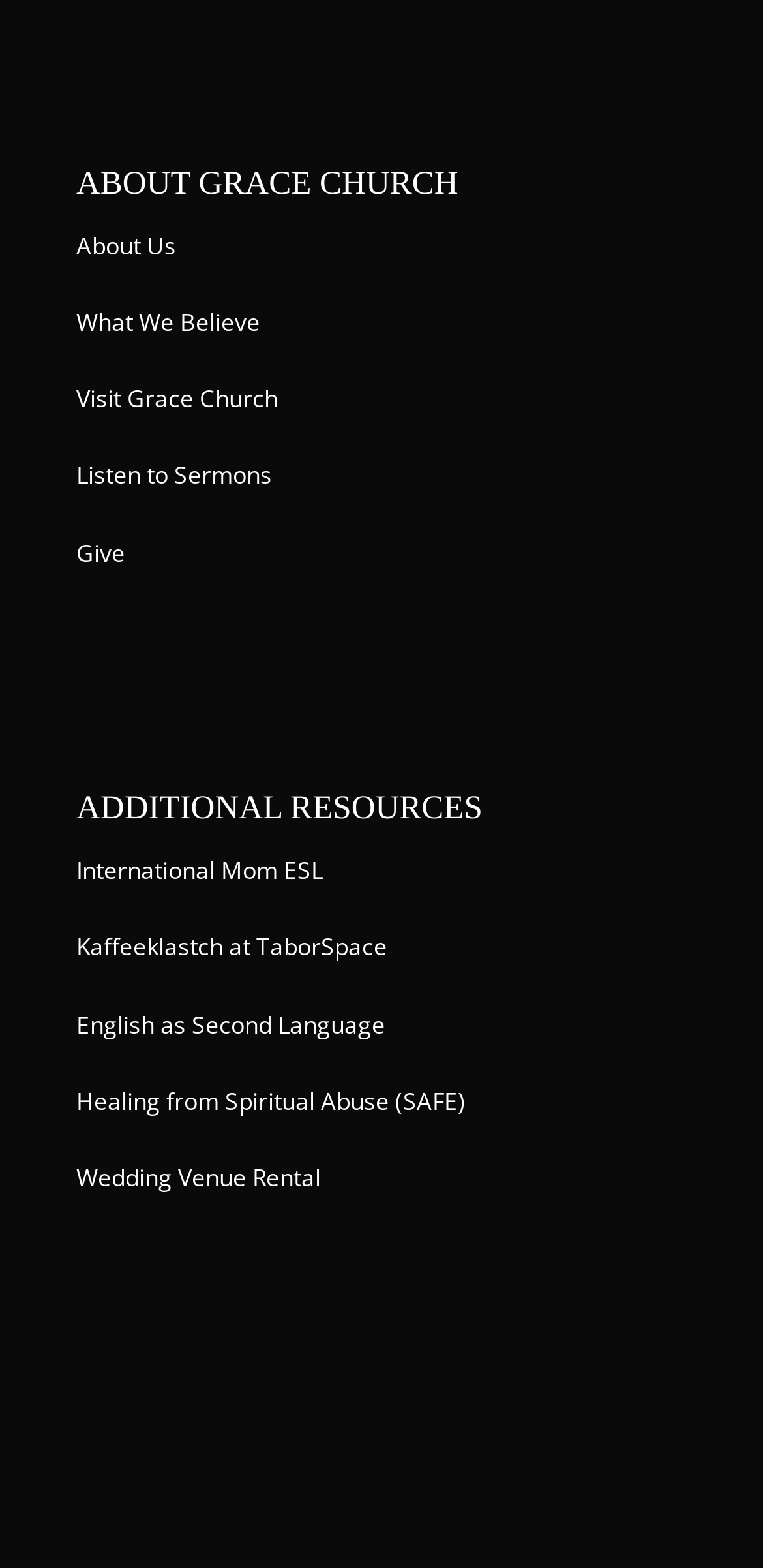Locate the bounding box coordinates of the clickable area needed to fulfill the instruction: "Plan a visit to Grace Church".

[0.1, 0.244, 0.364, 0.265]